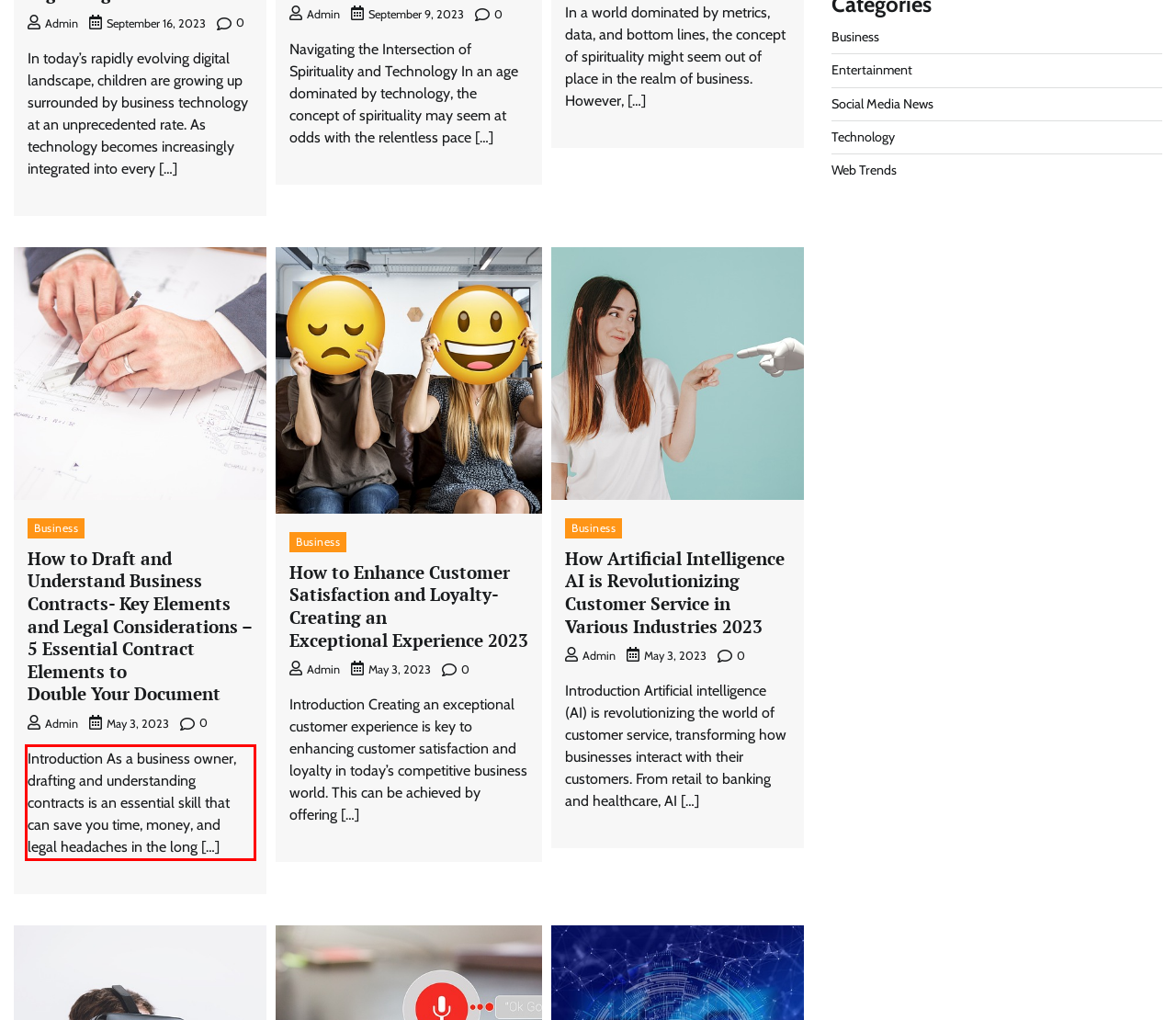You have a screenshot of a webpage with a red bounding box. Use OCR to generate the text contained within this red rectangle.

Introduction As a business owner, drafting and understanding contracts is an essential skill that can save you time, money, and legal headaches in the long […]